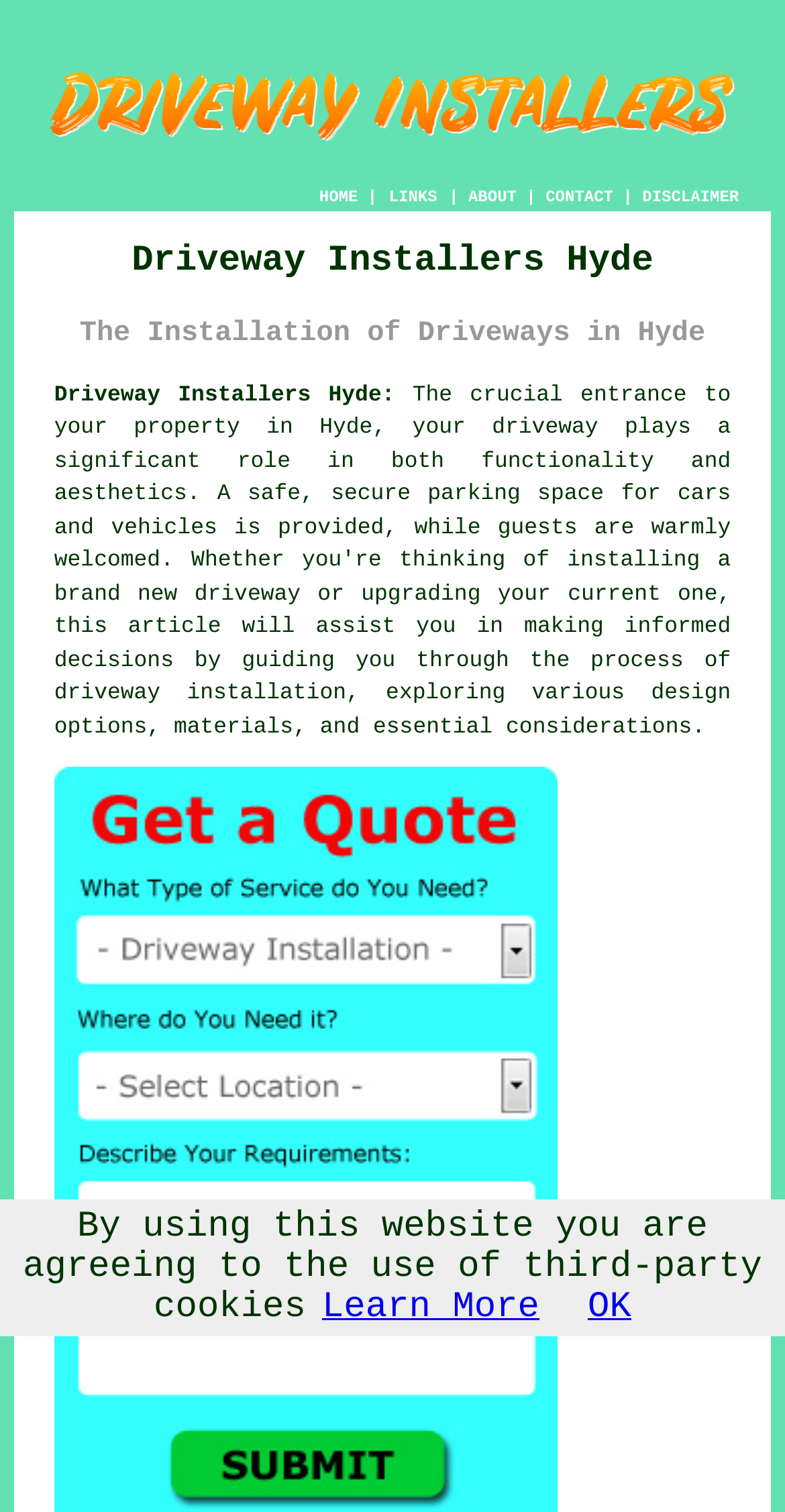Refer to the image and answer the question with as much detail as possible: What is the topic of the webpage?

The topic of the webpage is driveway installation, as indicated by the headings 'Driveway Installers Hyde' and 'The Installation of Driveways in Hyde'.